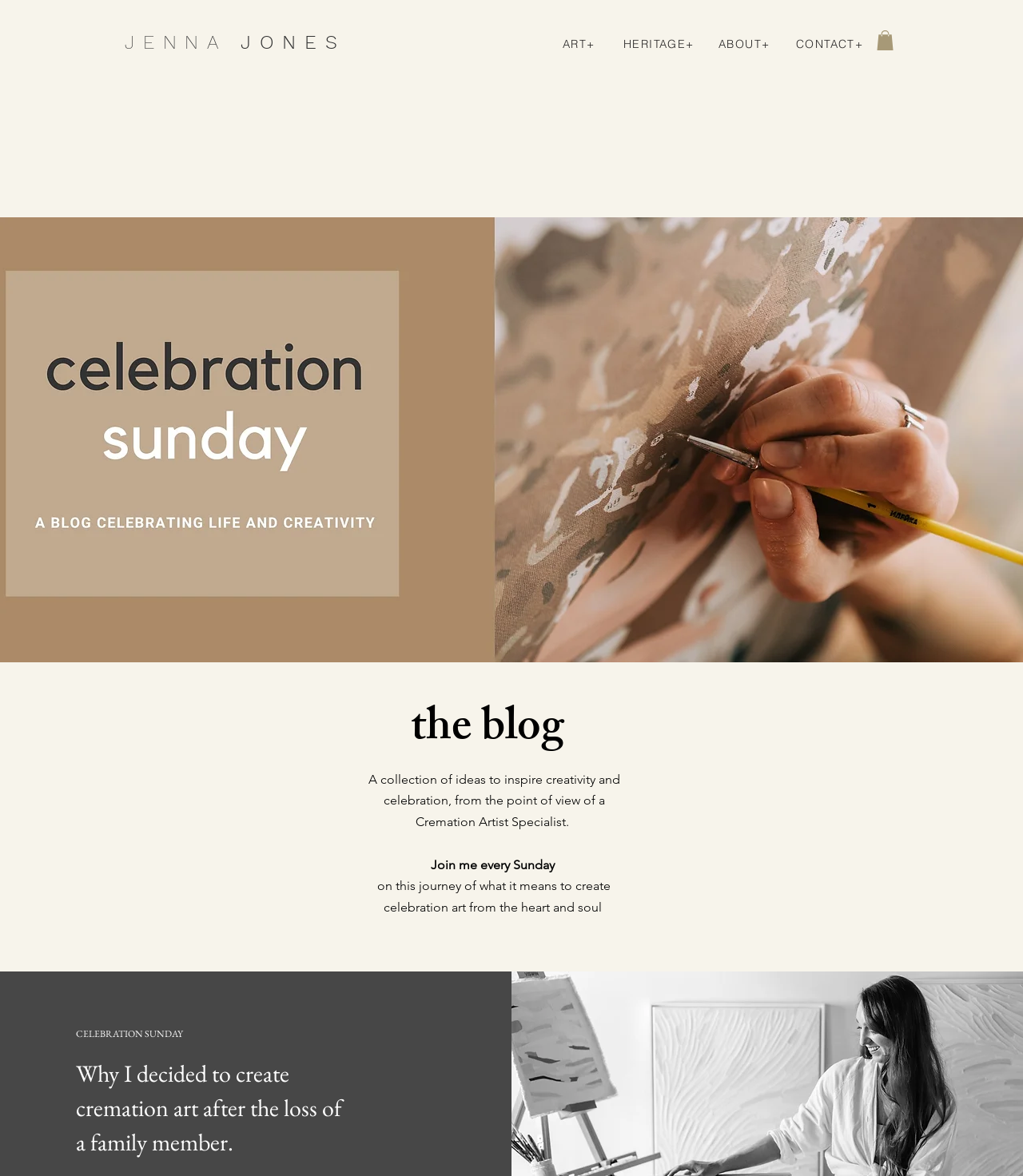What is the title of the first blog post?
Please analyze the image and answer the question with as much detail as possible.

The title of the first blog post can be found in the heading element on the page, which reads 'Why I decided to create cremation art after the loss of a family member.'. This is likely the title of the first blog post on the page.